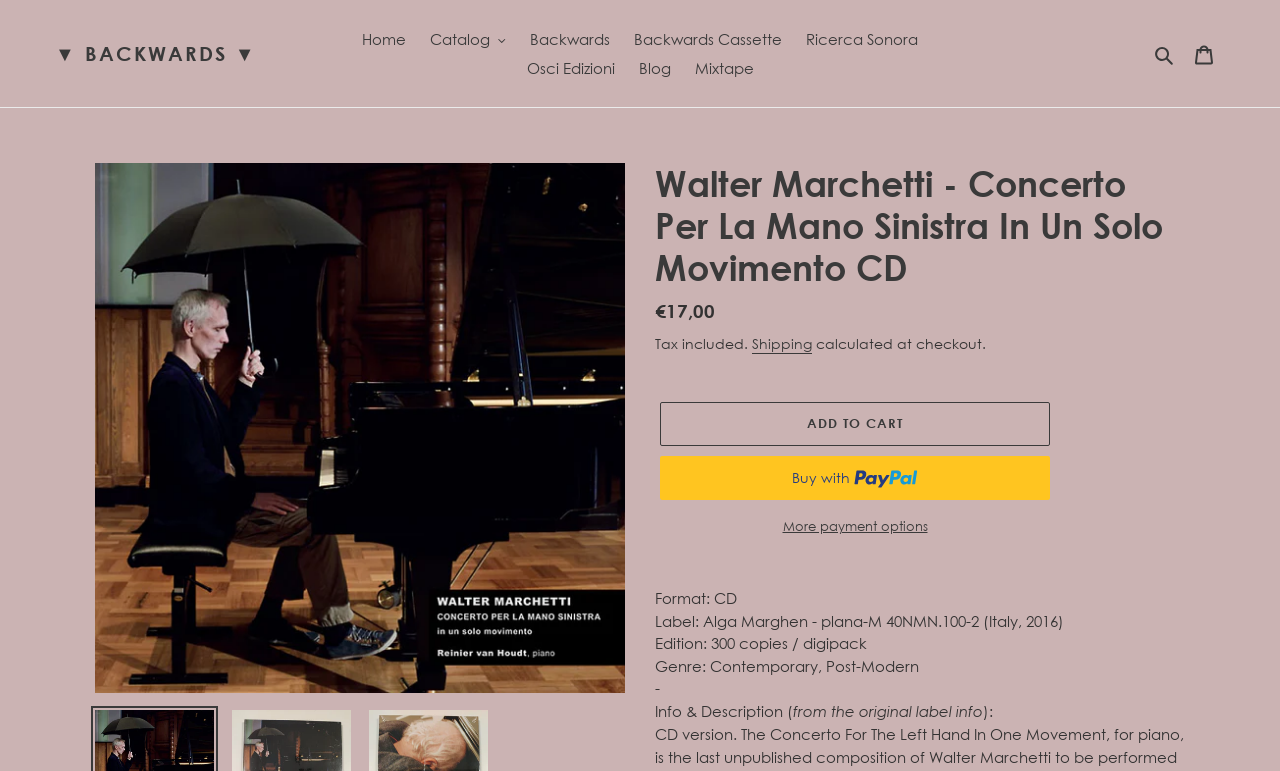Please find and report the bounding box coordinates of the element to click in order to perform the following action: "Click the 'Backwards' link". The coordinates should be expressed as four float numbers between 0 and 1, in the format [left, top, right, bottom].

[0.406, 0.032, 0.484, 0.069]